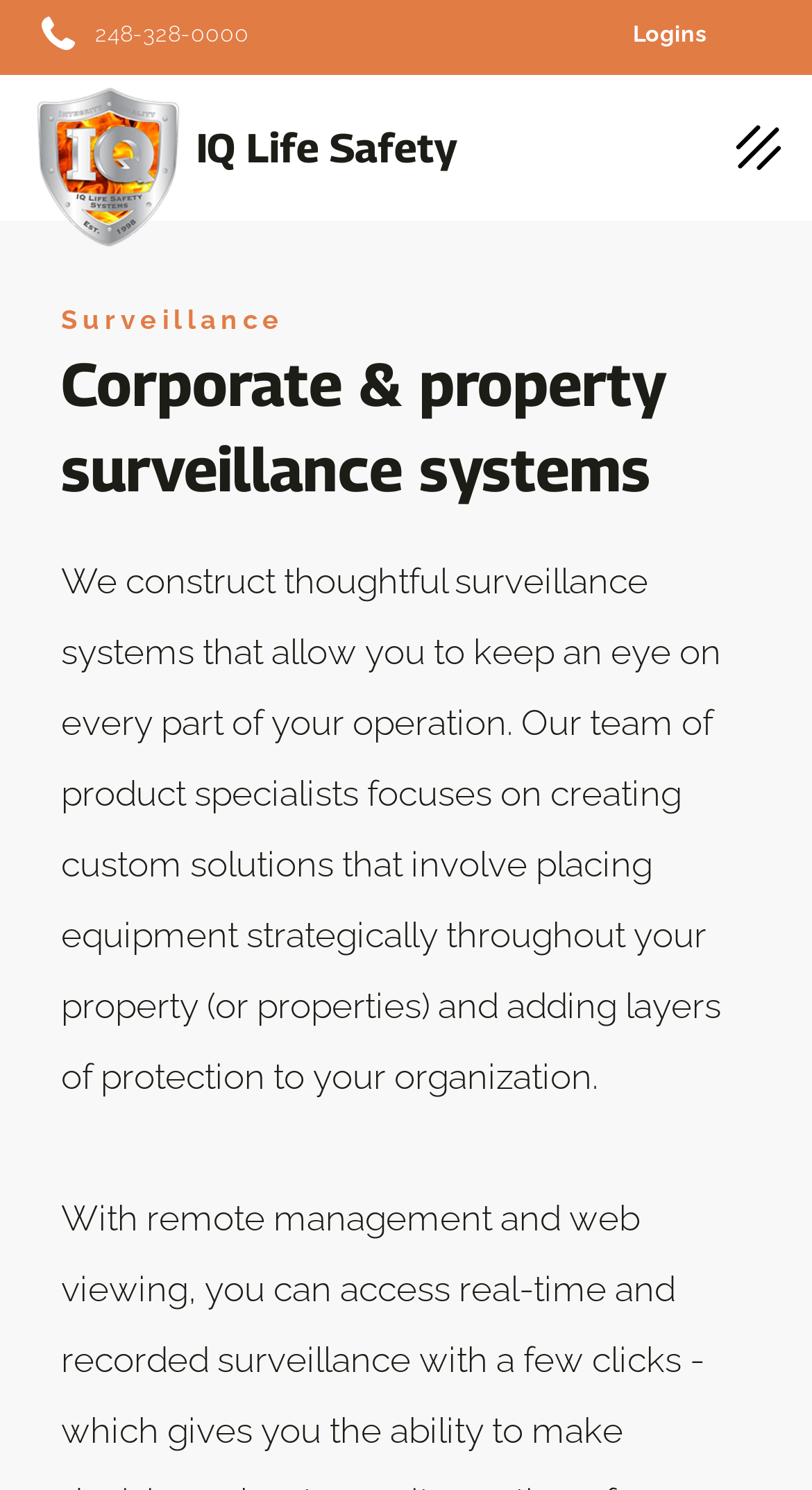Provide the bounding box coordinates for the UI element described in this sentence: "248-328-0000". The coordinates should be four float values between 0 and 1, i.e., [left, top, right, bottom].

[0.117, 0.013, 0.307, 0.031]